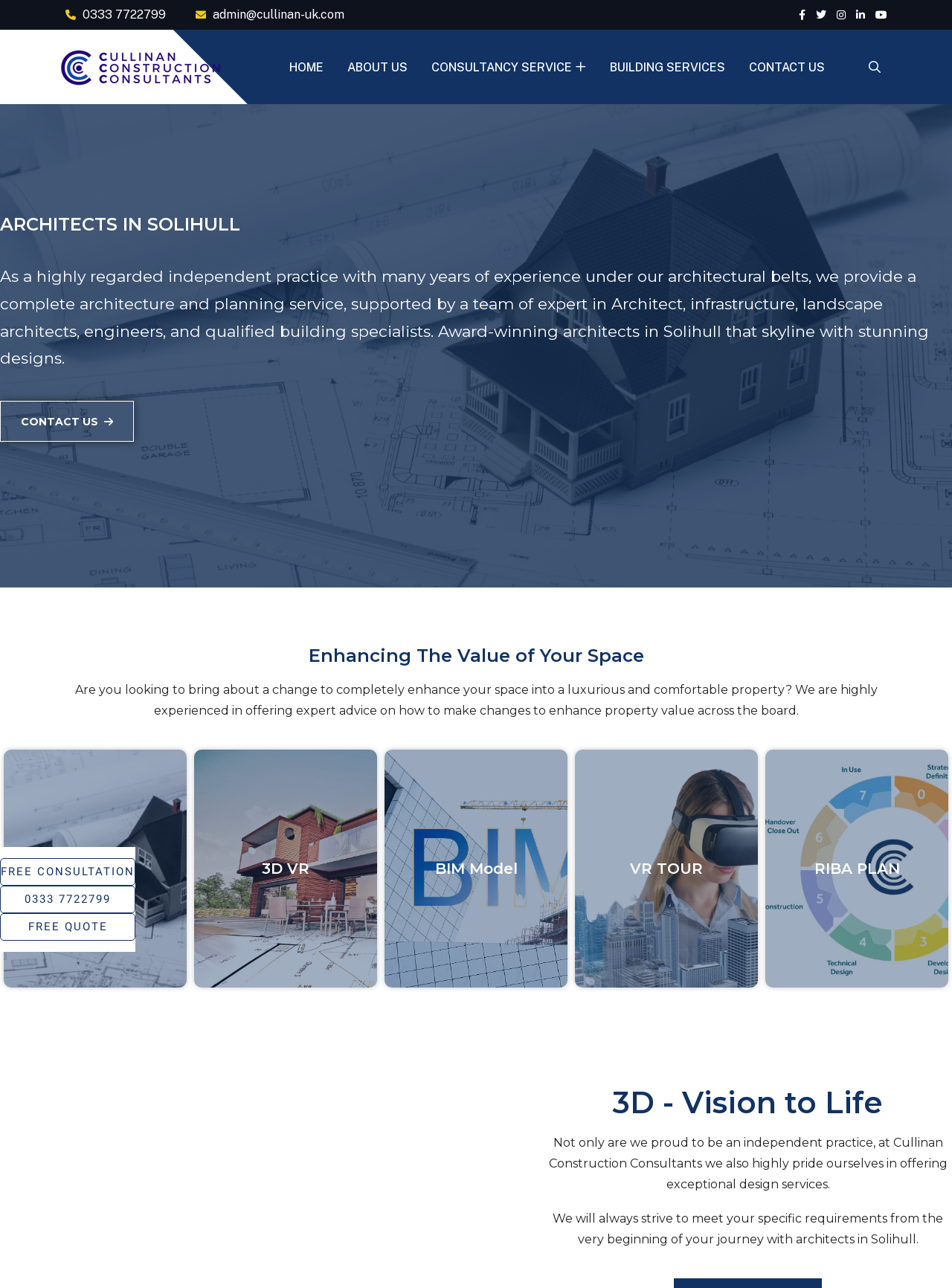What is the company's goal for clients?
Look at the screenshot and respond with a single word or phrase.

Enhance property value